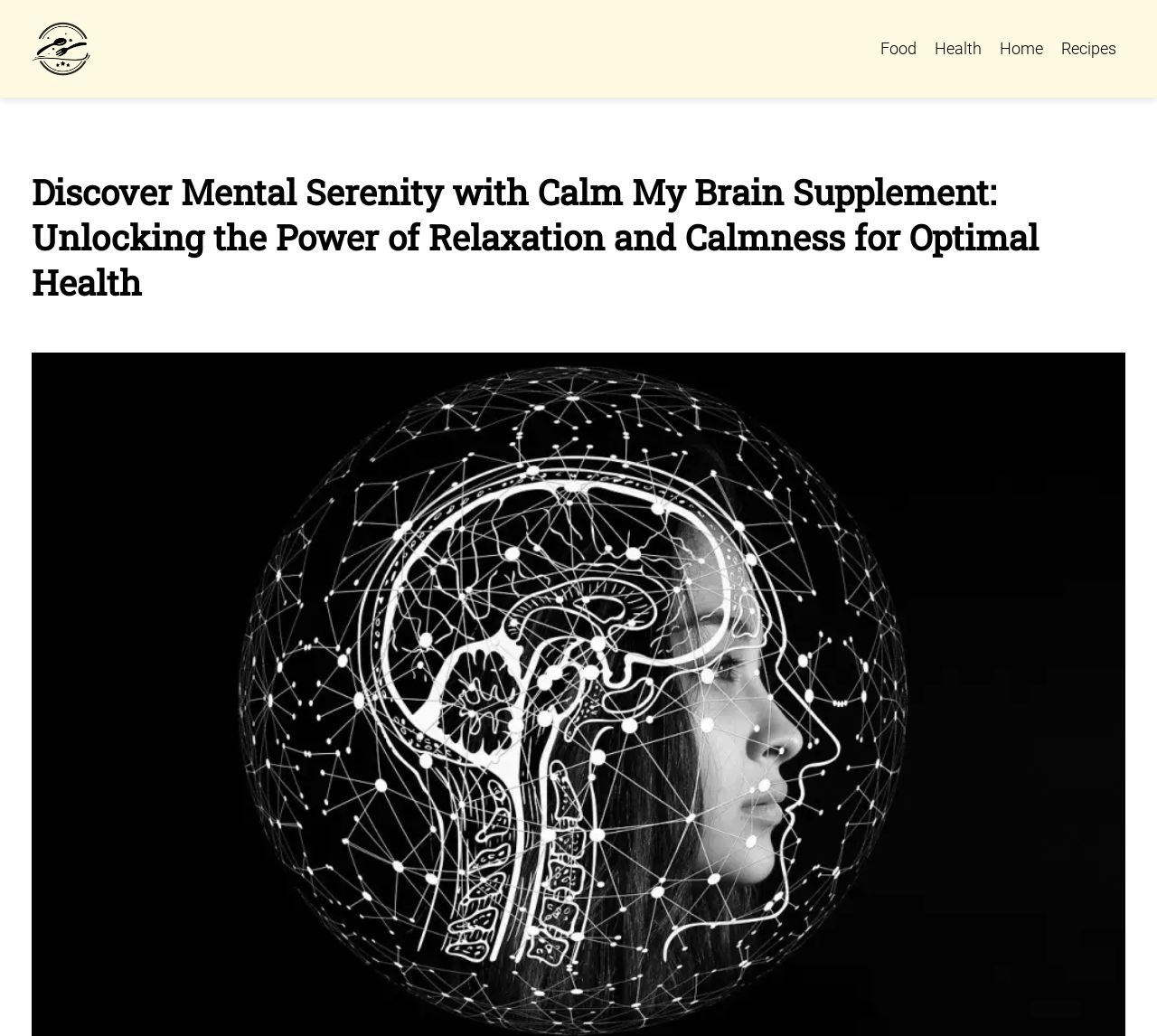Offer a meticulous description of the webpage's structure and content.

The webpage is about Calm My Brain Supplement, which aims to enhance mental calmness, clarity, and relaxation. At the top left corner, there is a link to "belousek.net" accompanied by a small image. 

On the top right side, there are four links: "Food", "Health", "Home", and "Recipes", which are evenly spaced and aligned horizontally. 

Below the links, there is a prominent heading that occupies most of the width of the page, stating "Discover Mental Serenity with Calm My Brain Supplement: Unlocking the Power of Relaxation and Calmness for Optimal Health". This heading is centered and takes up a significant portion of the page's vertical space.